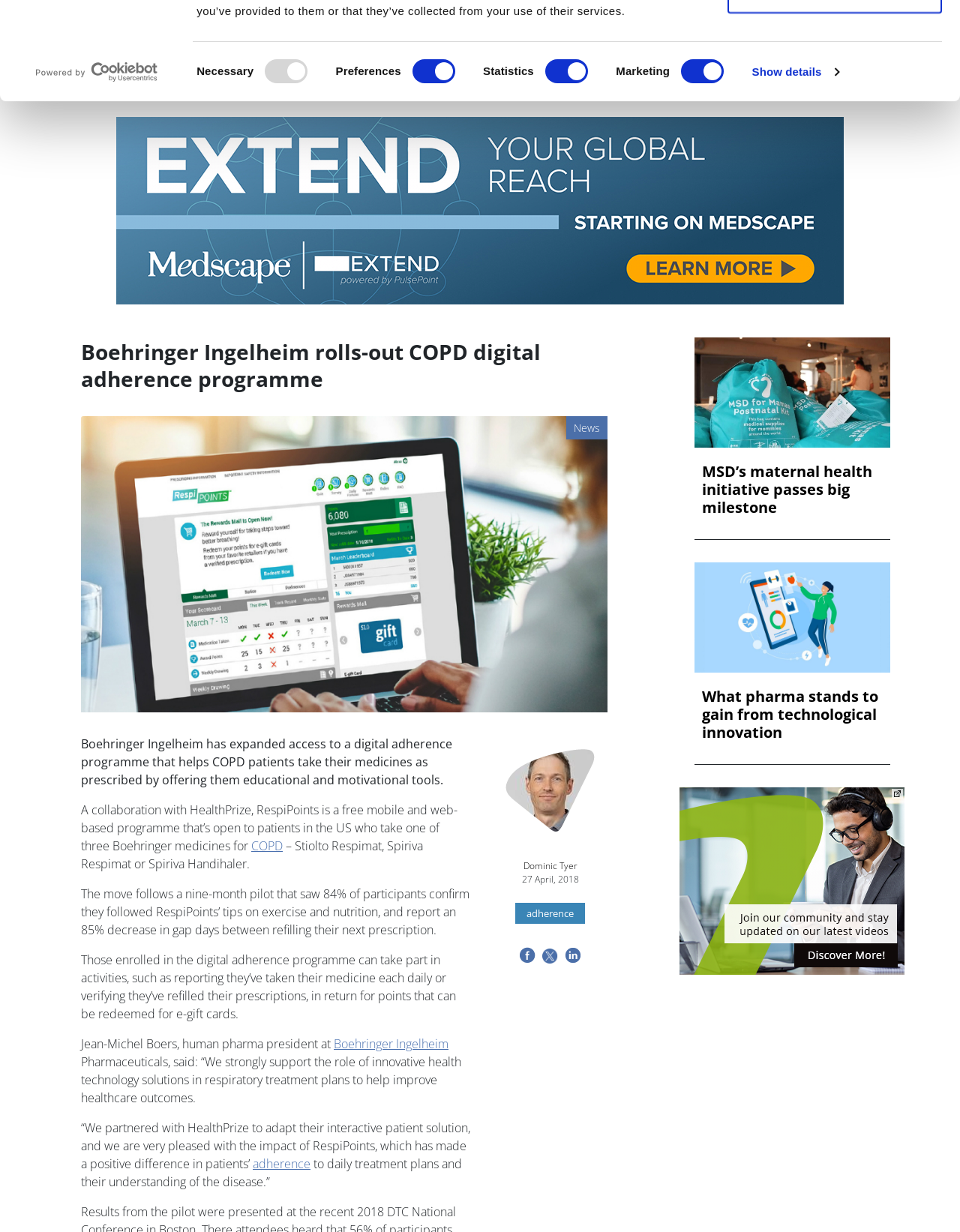Please find the bounding box for the UI element described by: "Contact".

None